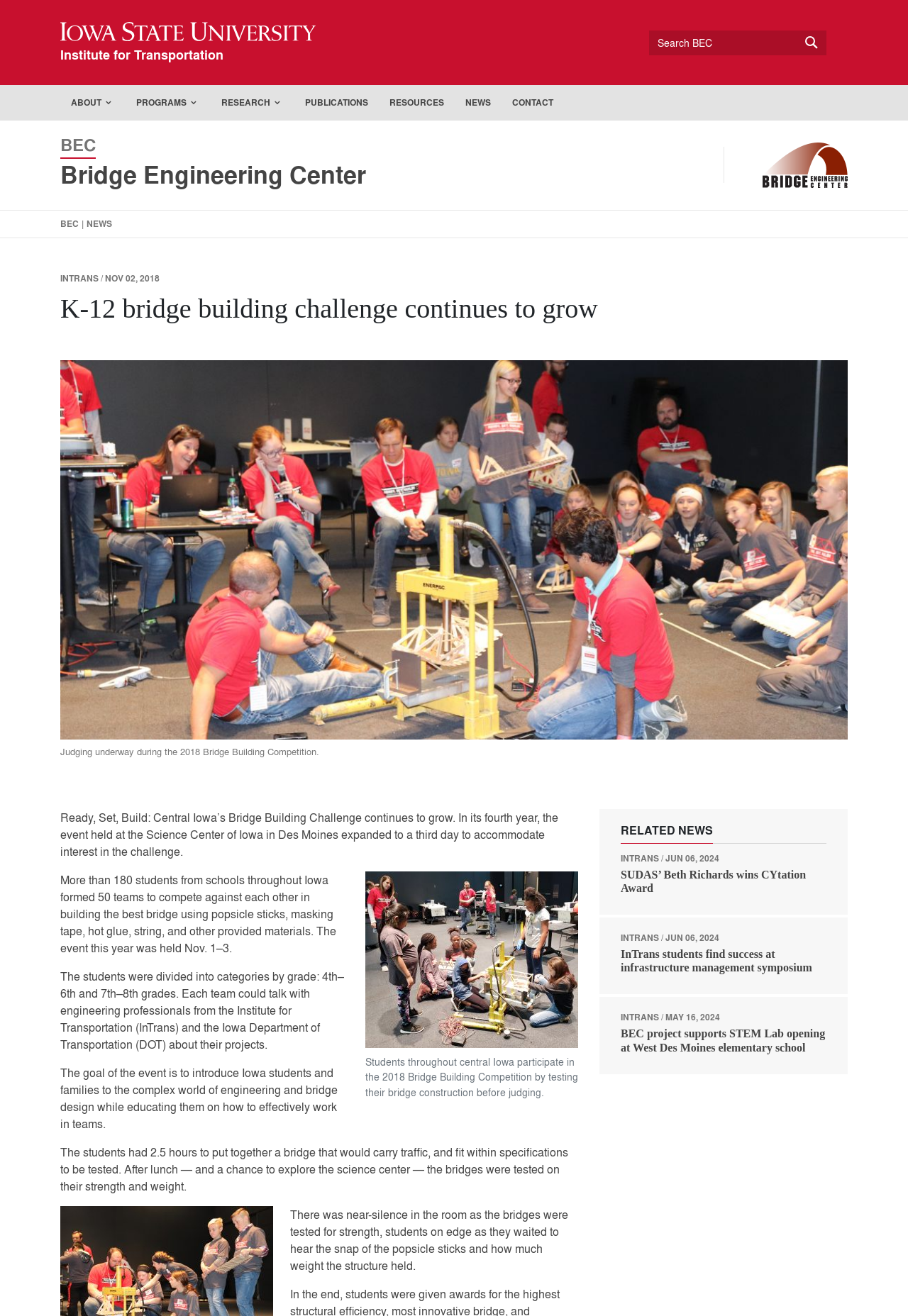Please find the bounding box coordinates of the element that needs to be clicked to perform the following instruction: "Visit Iowa State University Institute for Transportation". The bounding box coordinates should be four float numbers between 0 and 1, represented as [left, top, right, bottom].

[0.066, 0.017, 0.348, 0.047]